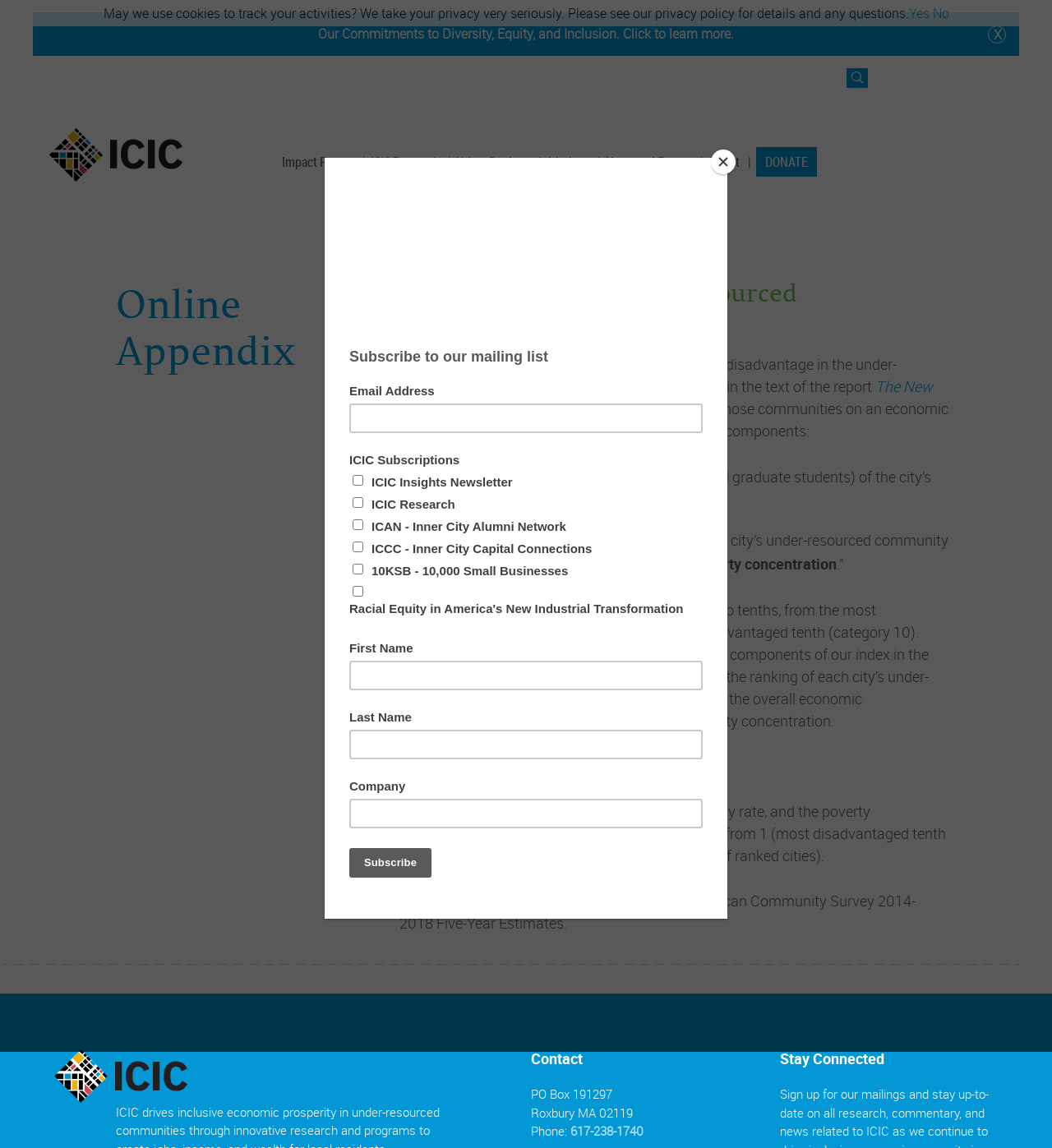Please specify the bounding box coordinates of the clickable section necessary to execute the following command: "Click the ICIC Icon link".

[0.047, 0.133, 0.173, 0.149]